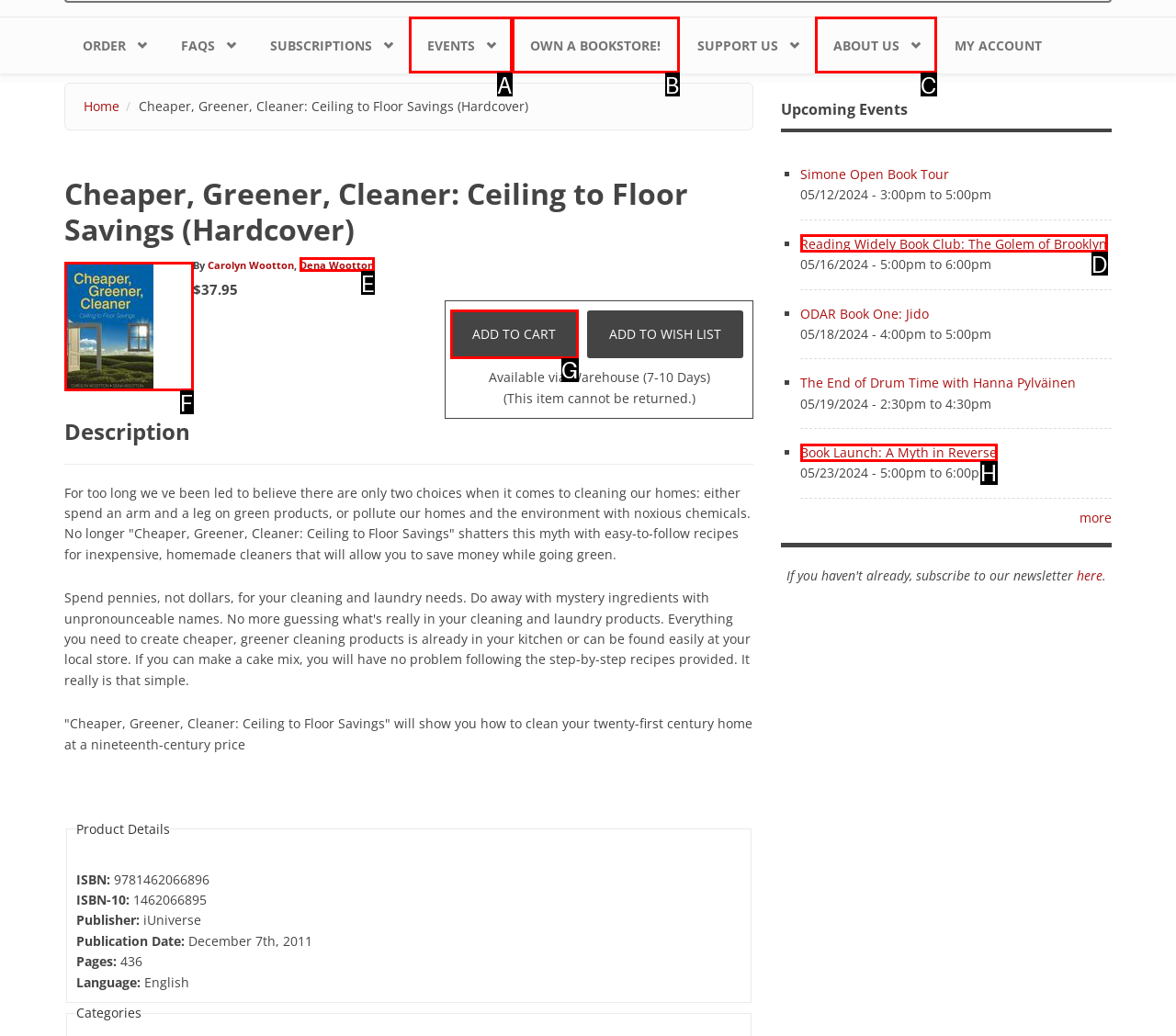Pick the HTML element that corresponds to the description: About Us »
Answer with the letter of the correct option from the given choices directly.

C